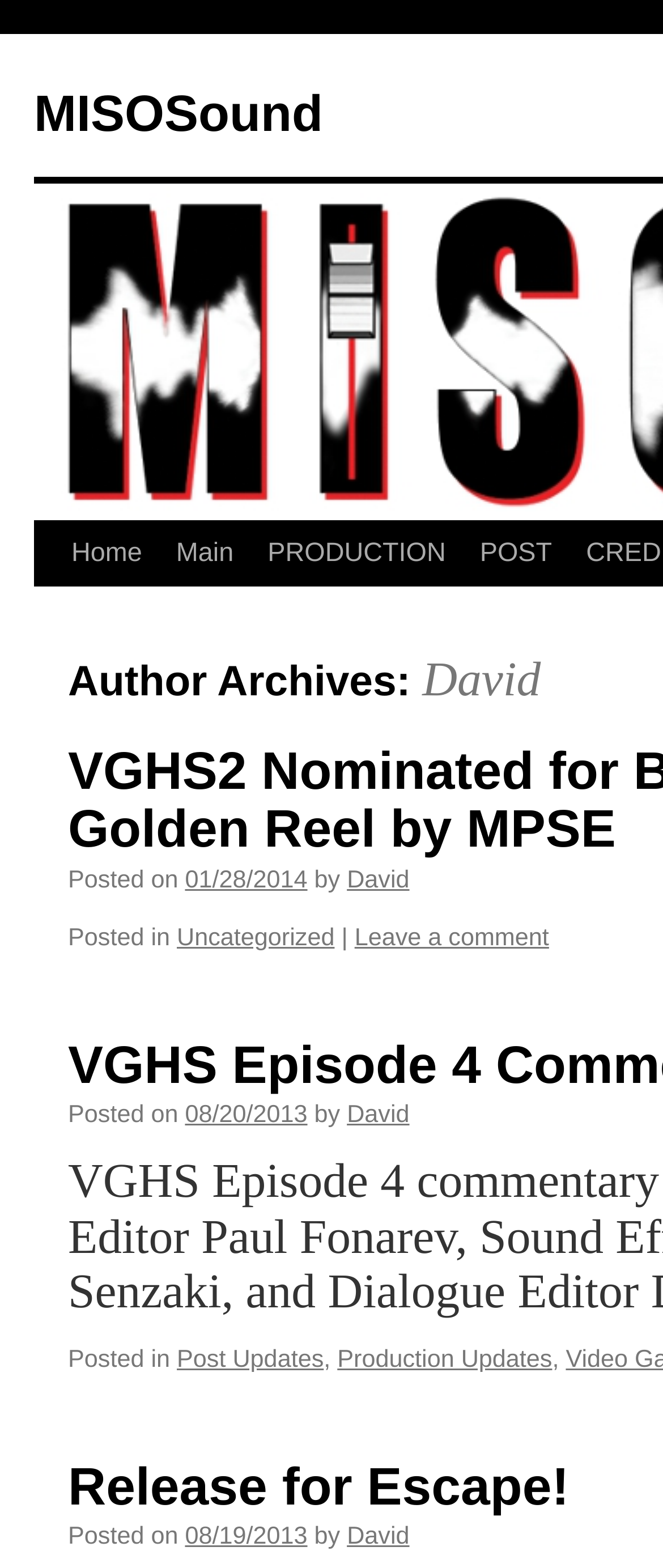Indicate the bounding box coordinates of the element that must be clicked to execute the instruction: "go to MISOSound homepage". The coordinates should be given as four float numbers between 0 and 1, i.e., [left, top, right, bottom].

[0.051, 0.055, 0.487, 0.091]